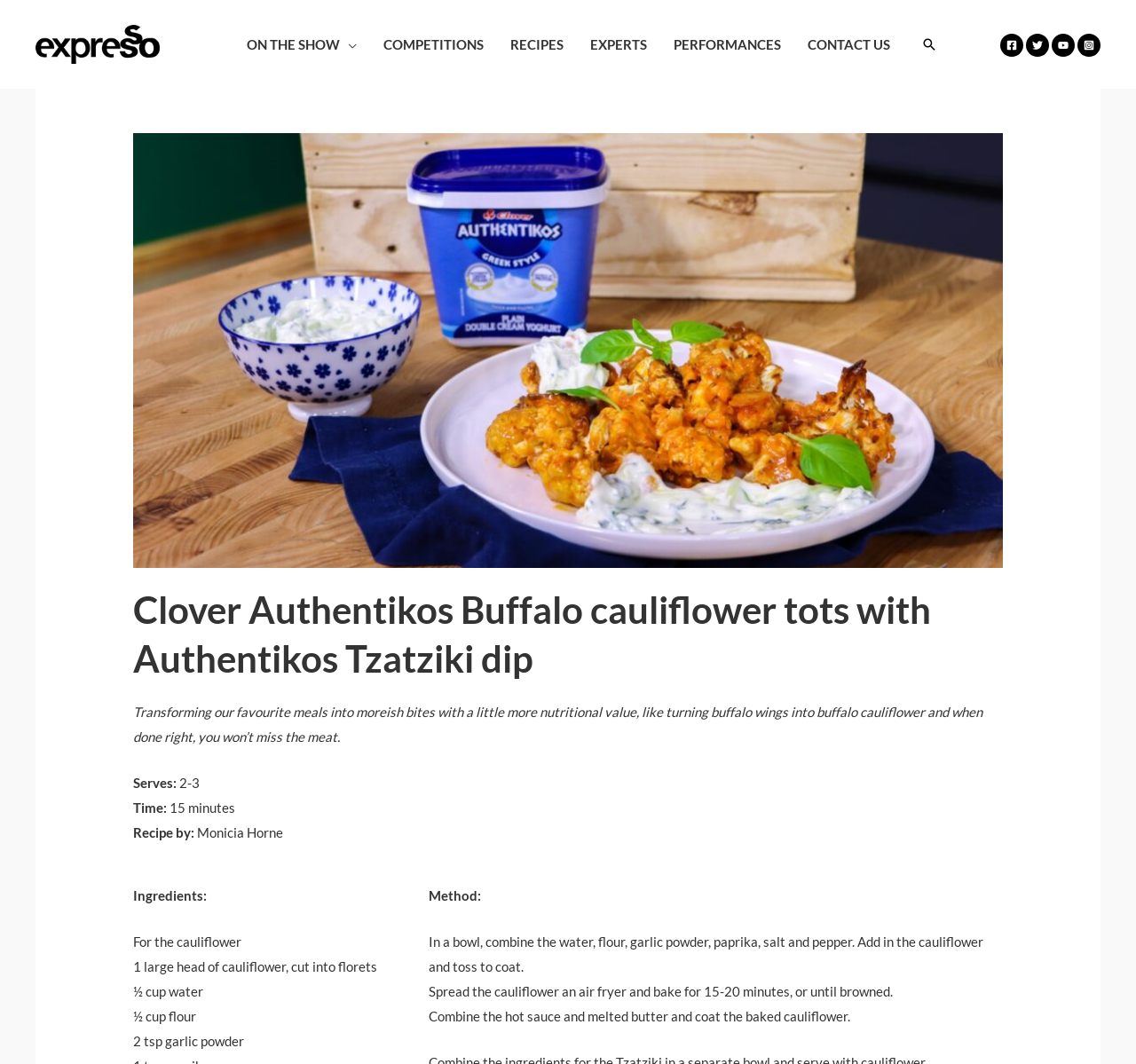Identify the bounding box coordinates for the UI element that matches this description: "Performances".

[0.581, 0.013, 0.699, 0.071]